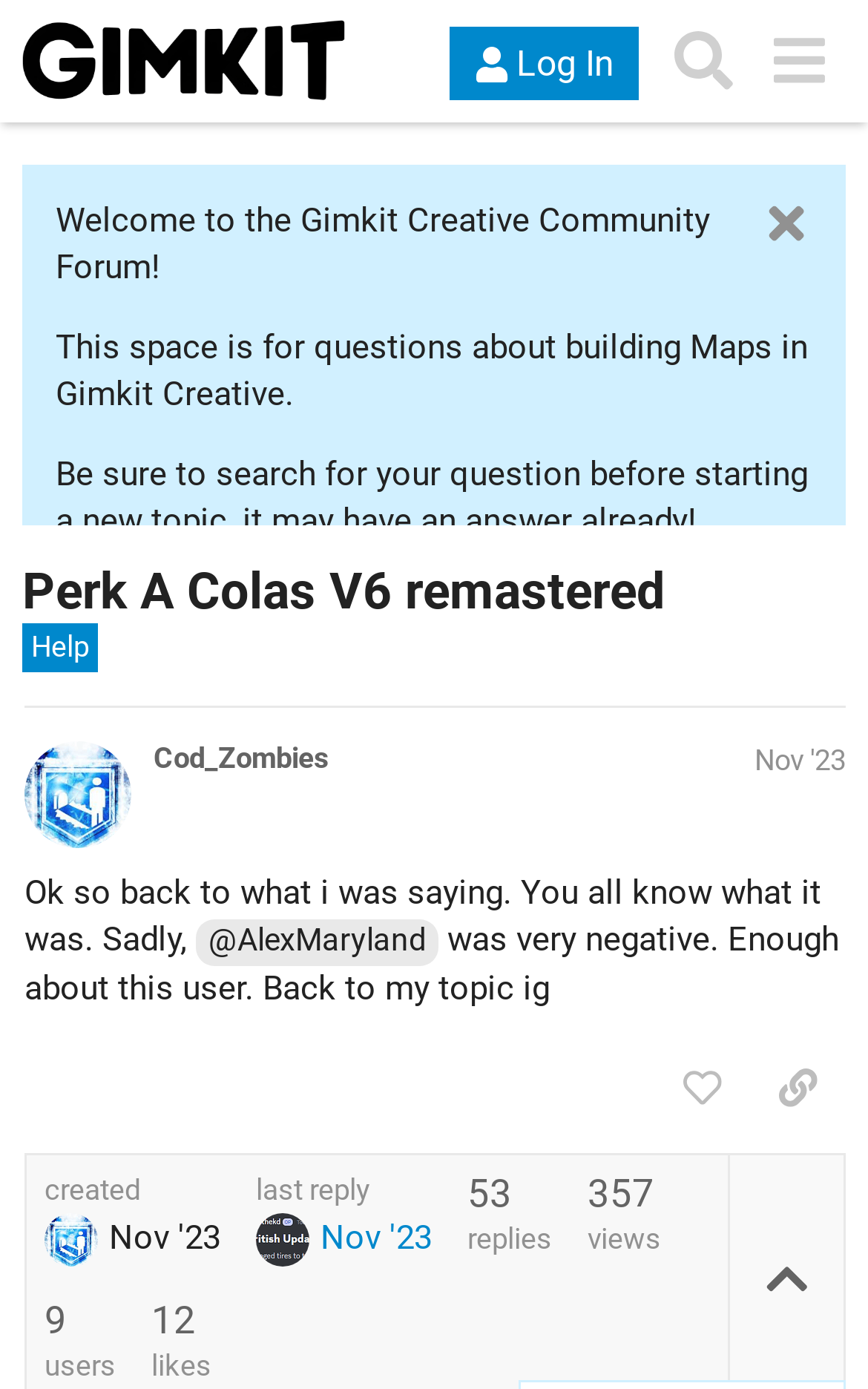Using the element description: "aria-label="Toggle navigation"", determine the bounding box coordinates. The coordinates should be in the format [left, top, right, bottom], with values between 0 and 1.

None